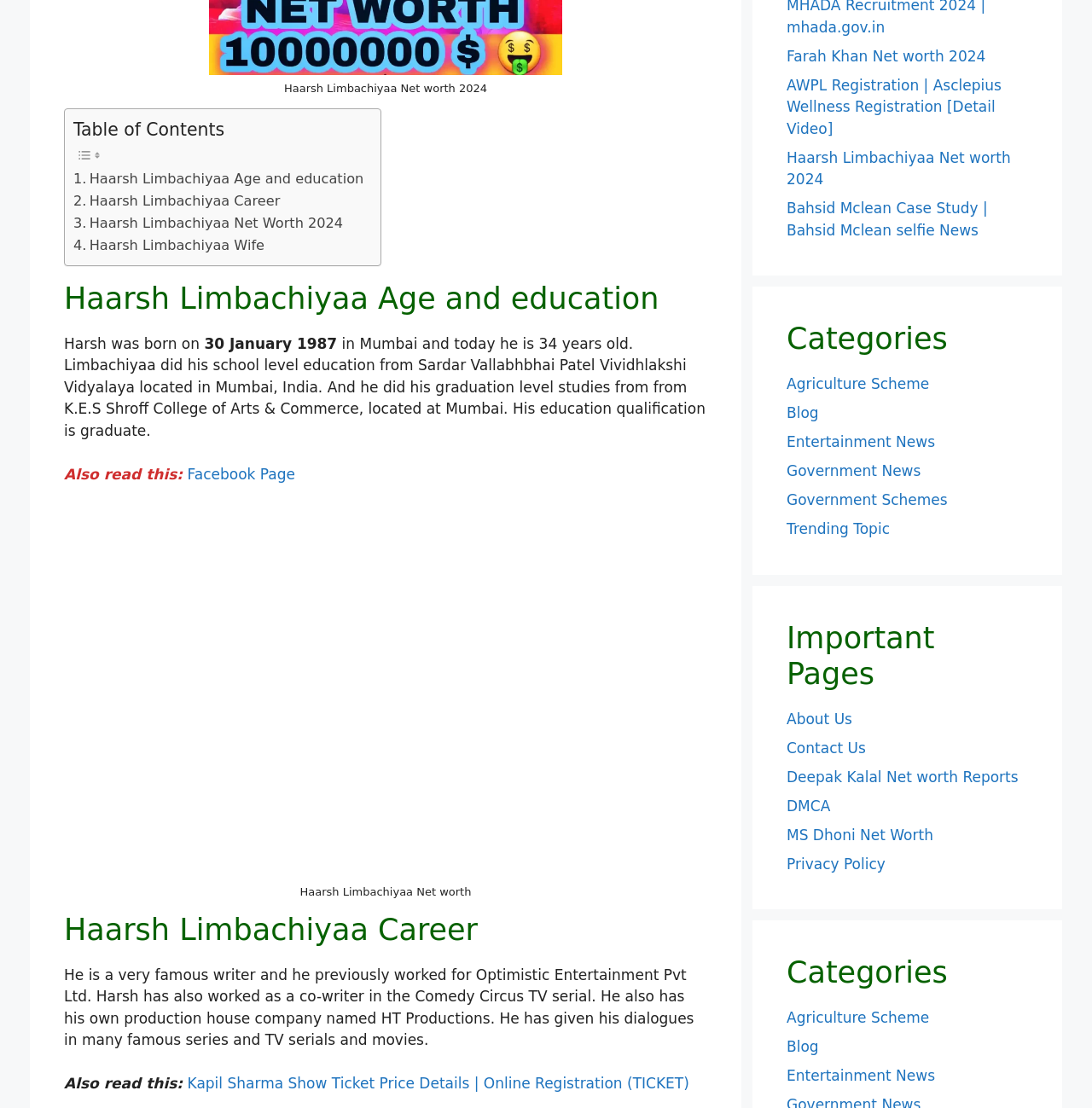Please analyze the image and give a detailed answer to the question:
What is the name of the college Haarsh Limbachiyaa attended?

According to the webpage, Haarsh Limbachiyaa did his graduation level studies from K.E.S Shroff College of Arts & Commerce, located at Mumbai.